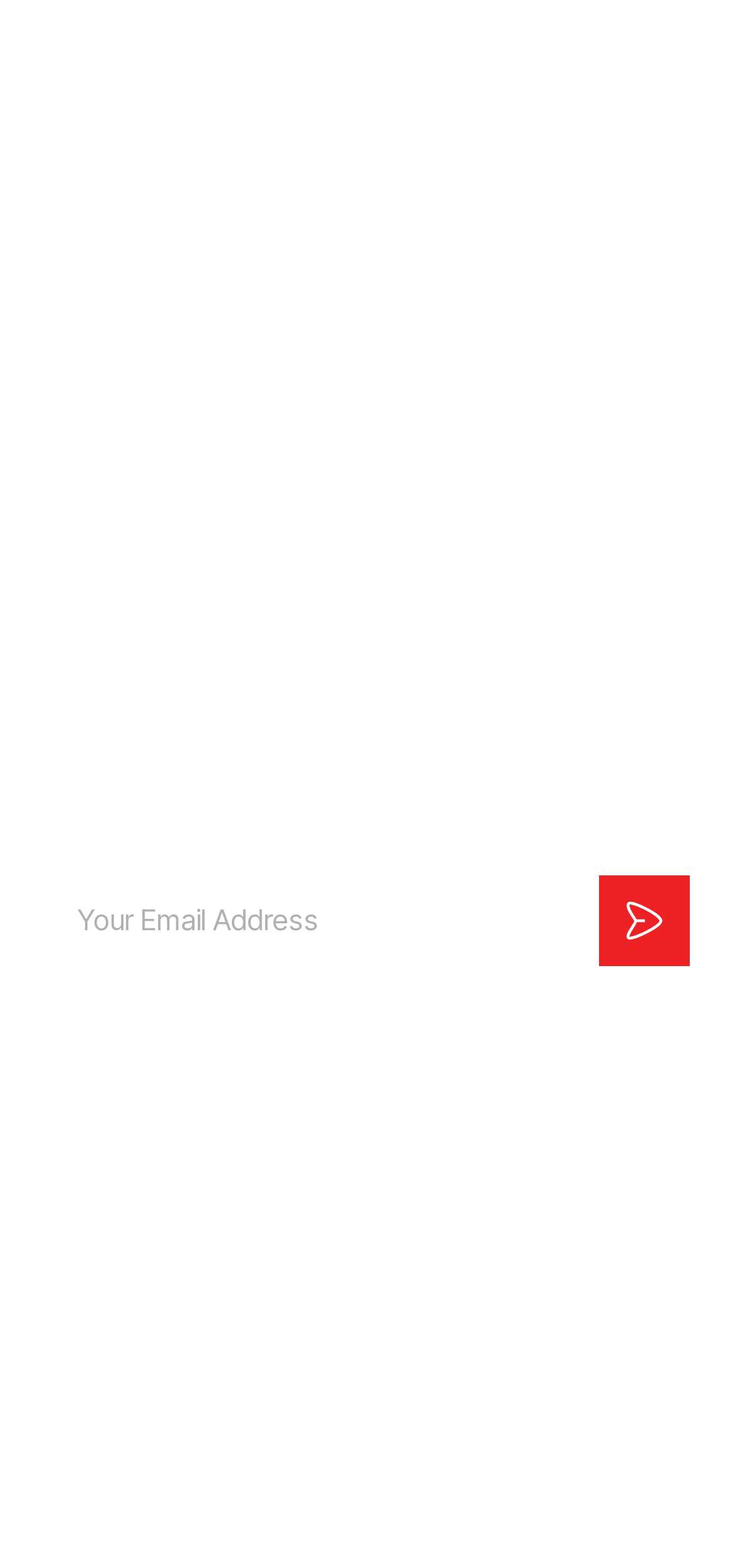What is the purpose of the 'Subscription Form'?
Examine the image closely and answer the question with as much detail as possible.

The 'Subscription Form' is located under the 'Mountain Times Newsletter' heading, and it has a textbox for email address and a button to submit. The static text above the form mentions receiving the weekly newsletter, suggesting that the form is used to subscribe to the newsletter.